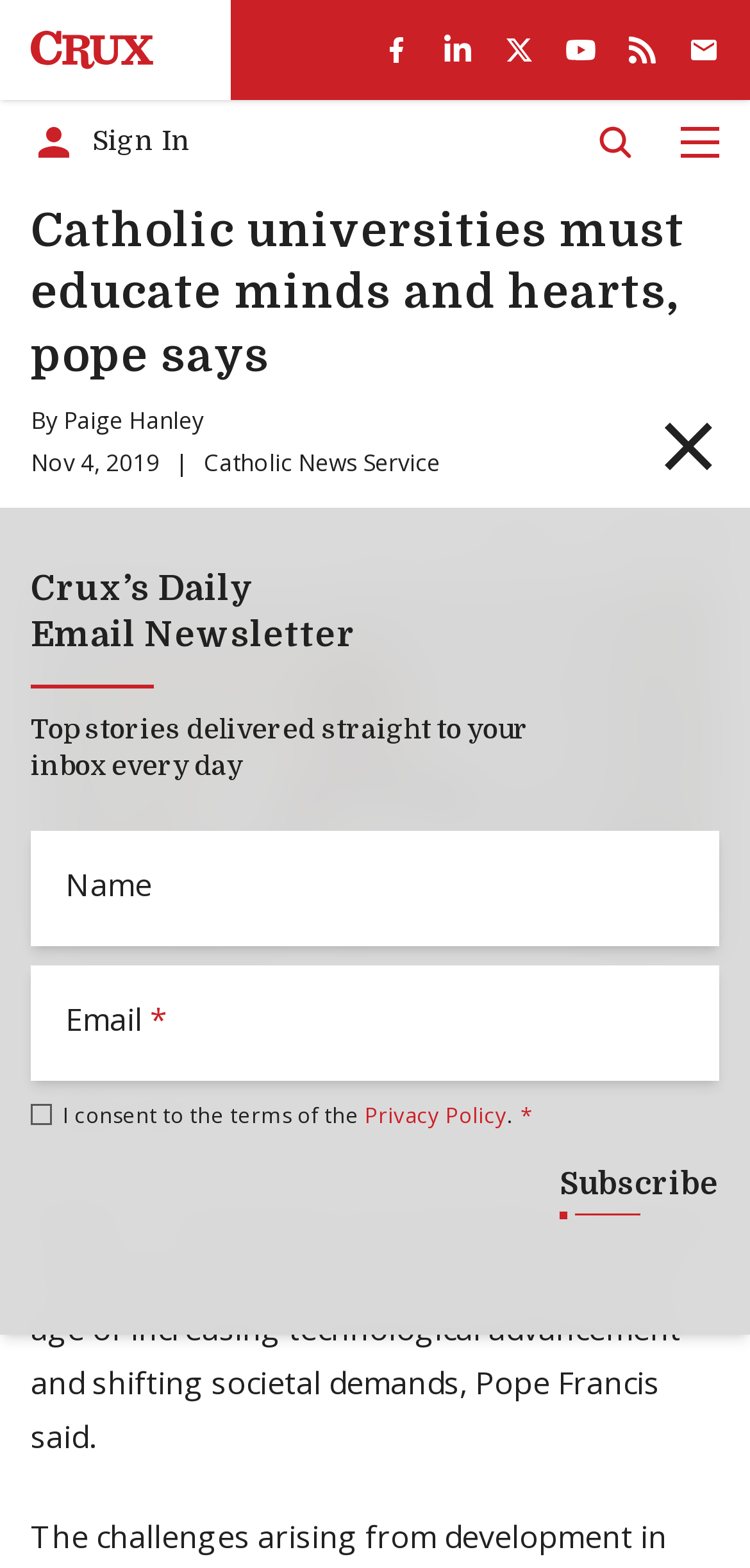Identify the bounding box coordinates of the section that should be clicked to achieve the task described: "Sign In".

[0.041, 0.076, 0.254, 0.105]